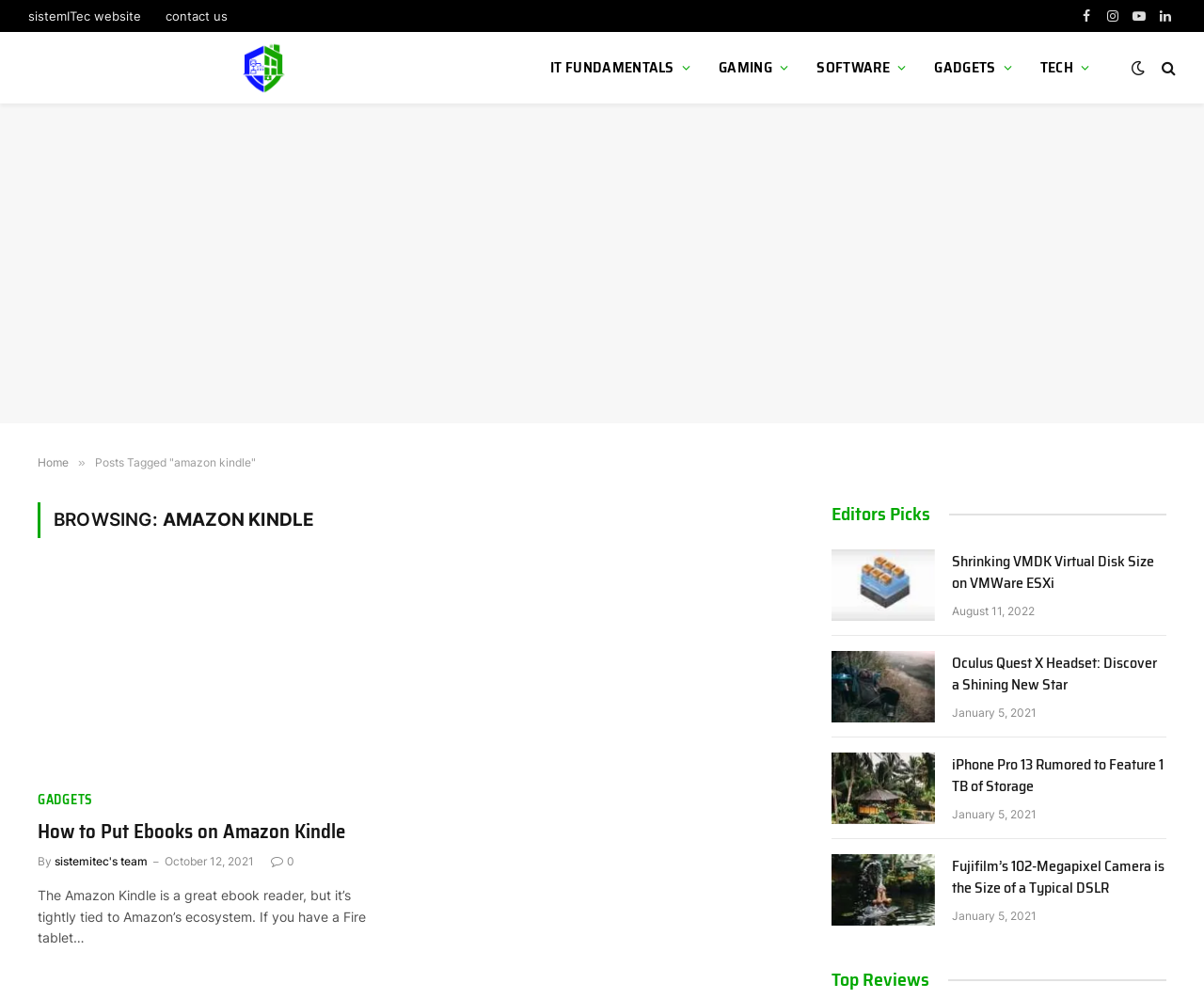What is the date of the article 'Shrinking VMDK Virtual Disk Size on VMWare ESXi'?
From the screenshot, supply a one-word or short-phrase answer.

August 11, 2022